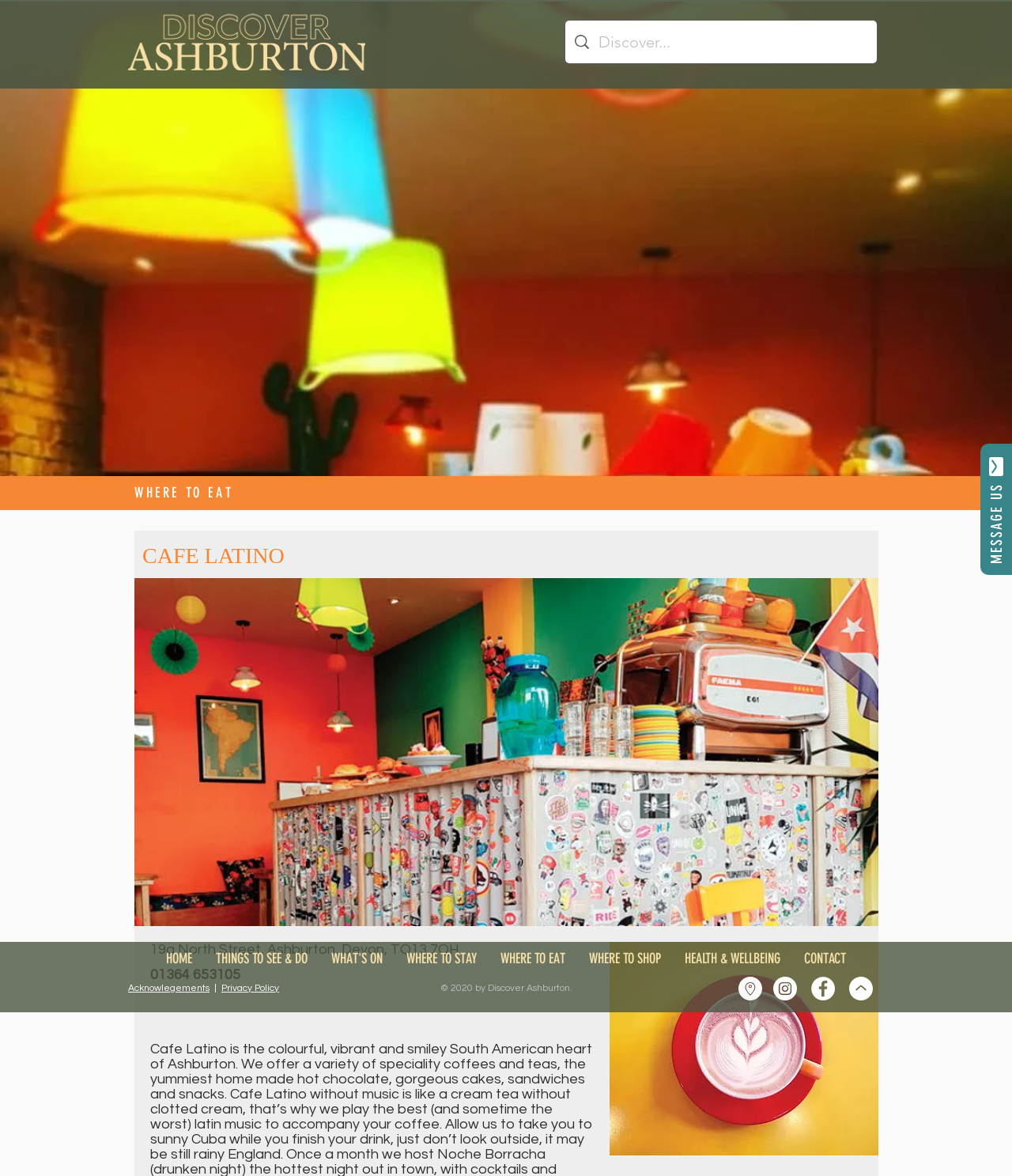Elaborate on the information and visuals displayed on the webpage.

The webpage is about Discover Ashburton, specifically showcasing Cafe Latino, a place to eat. At the top left, there is a logo of Discover Ashburton, accompanied by a search bar with a magnifying glass icon. On the top right, there is a "MESSAGE US" button.

Below the logo, there is a heading "WHERE TO EAT" followed by the title "Cafe Latino" with an image. The cafe's address, phone number, and other details are listed below.

The main content area is divided into two sections. On the left, there is a paginated grid gallery with navigation buttons to move through the slides. Each slide contains an image. On the right, there is a navigation menu with links to different sections of the website, including HOME, THINGS TO SEE & DO, WHAT'S ON, and more.

At the bottom of the page, there are links to Acknowledgments, Privacy Policy, and other resources. A social bar with links to Instagram and Facebook is also present. Finally, there is a copyright notice stating "© 2020 by Discover Ashburton."